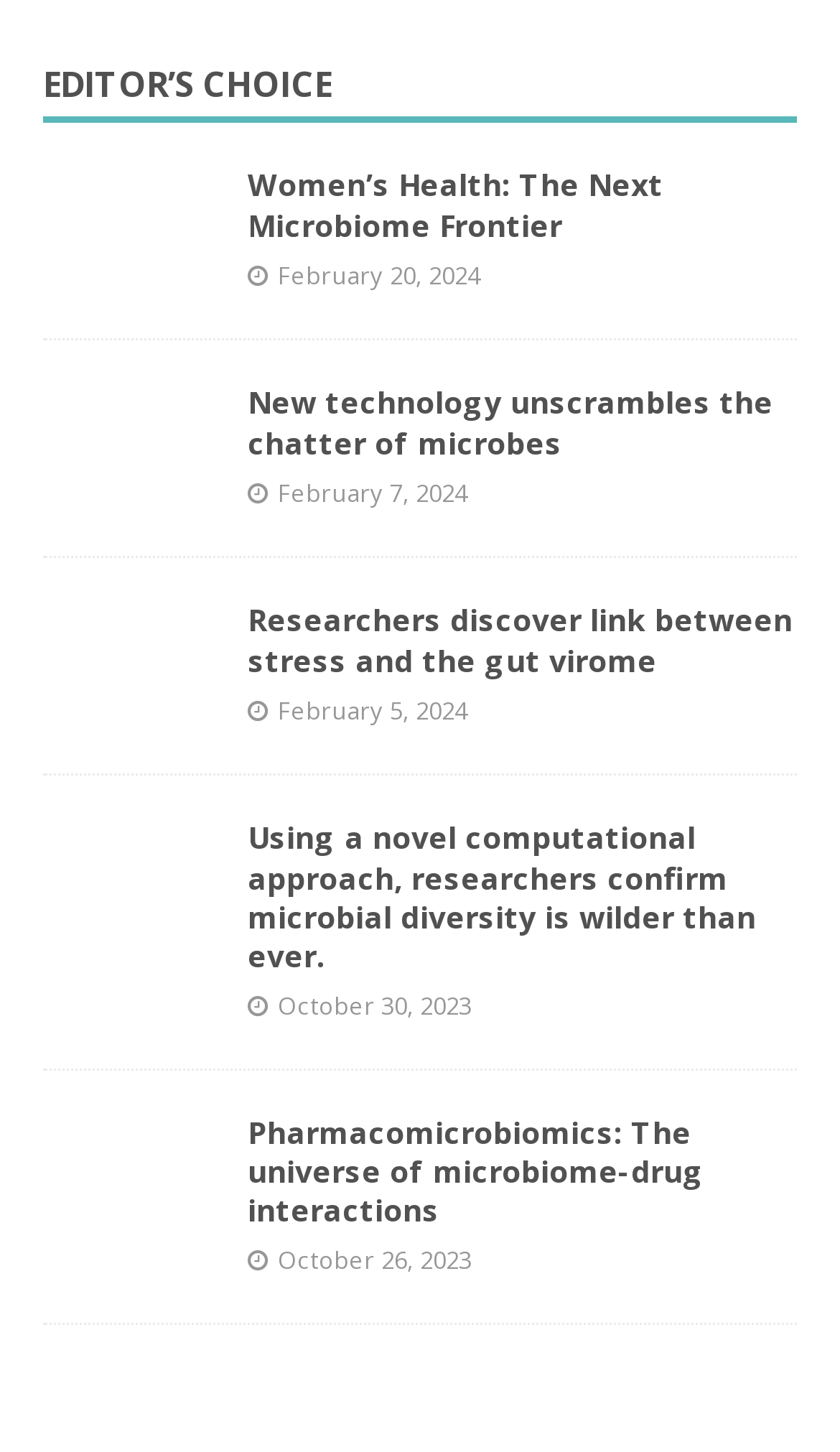Please locate the bounding box coordinates of the element that should be clicked to achieve the given instruction: "View article about New technology unscrambles the chatter of microbes".

[0.051, 0.265, 0.256, 0.354]